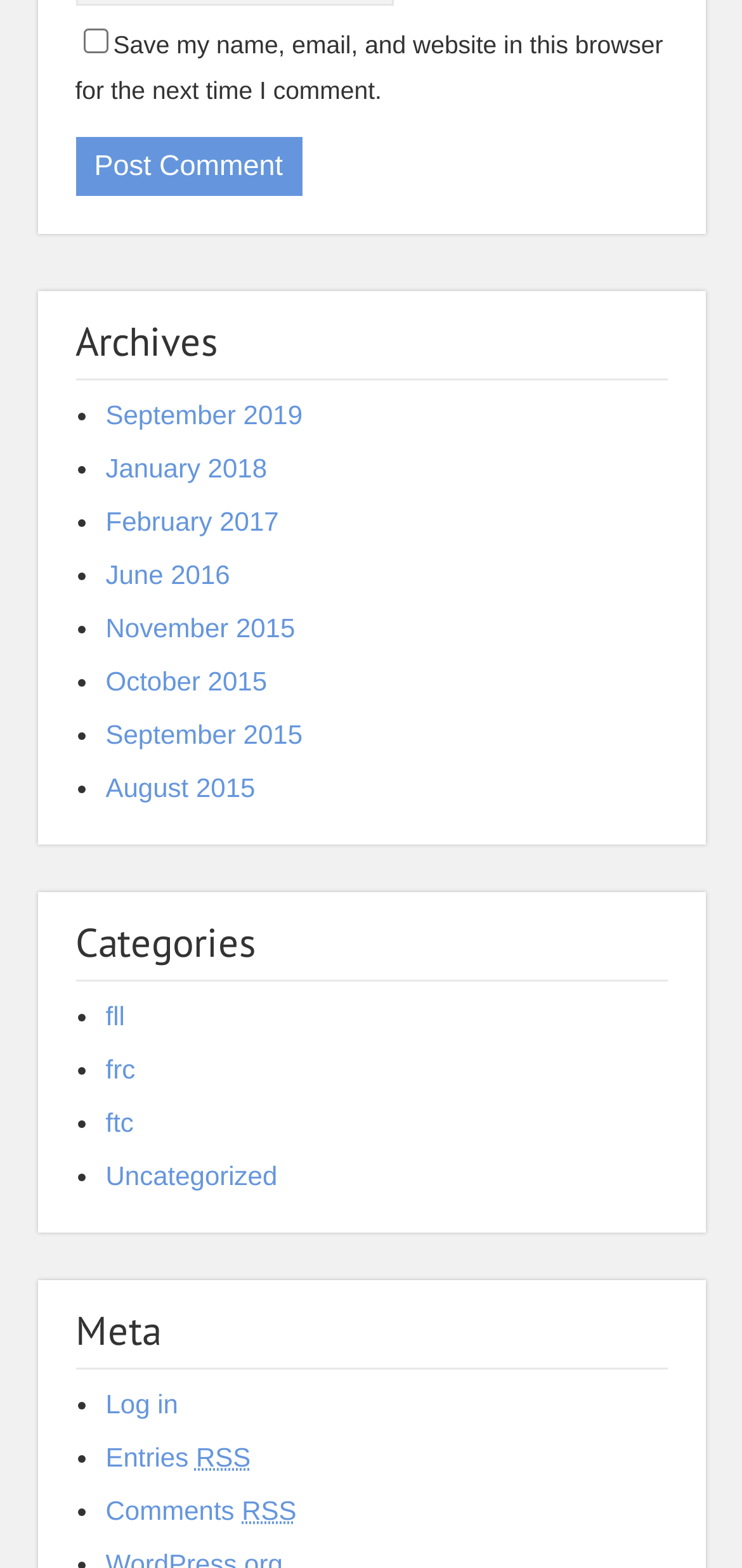Indicate the bounding box coordinates of the clickable region to achieve the following instruction: "Subscribe to the Entries RSS feed."

[0.142, 0.92, 0.338, 0.939]